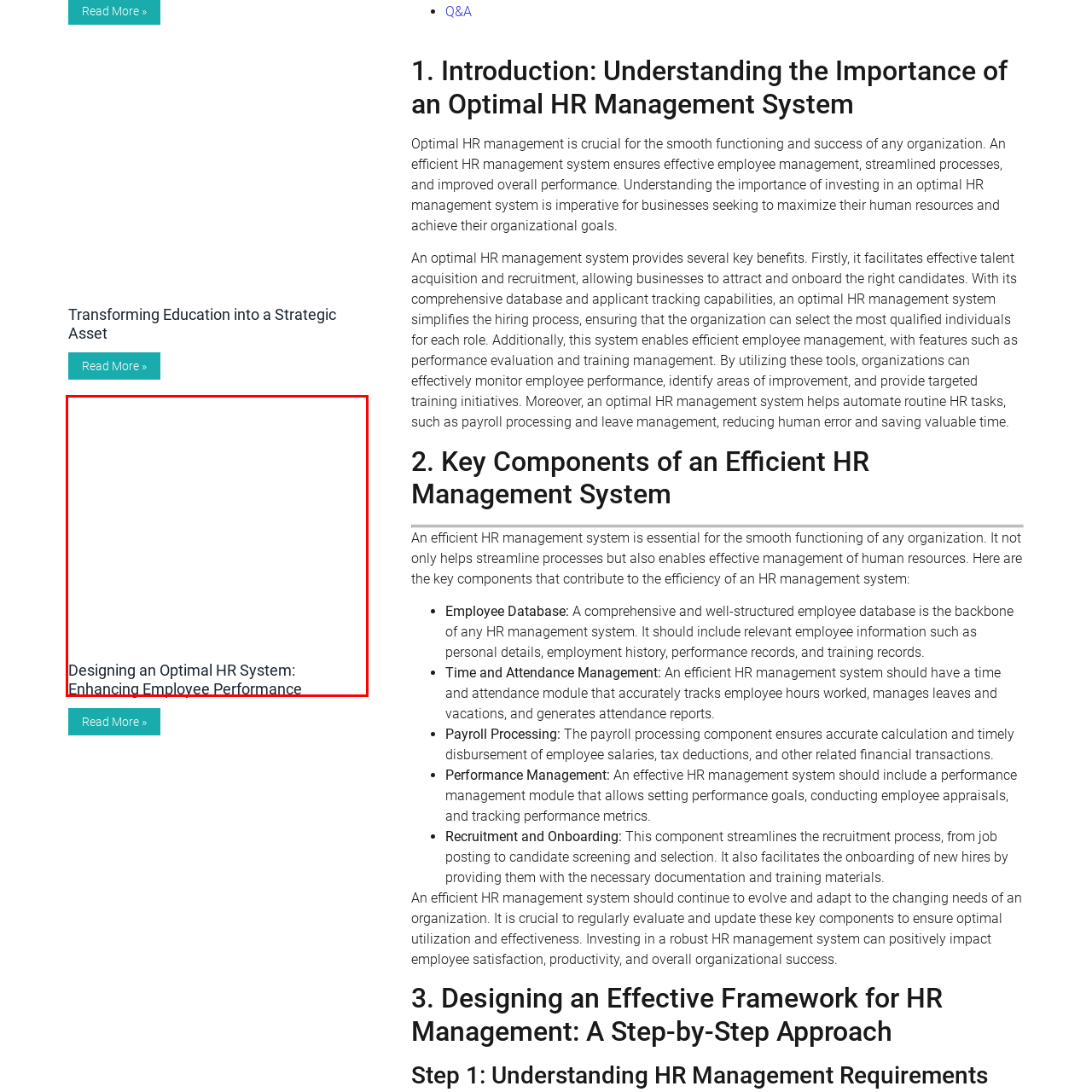Compose a thorough description of the image encased in the red perimeter.

The image features the heading "Designing an Optimal HR System: Enhancing Employee Performance." This section aims to outline strategies and components essential for creating an effective human resources management system that focuses on boosting employee performance. The accompanying text emphasizes the importance of a well-structured HR system in optimizing operations, enhancing talent management, and ultimately contributing to organizational success.